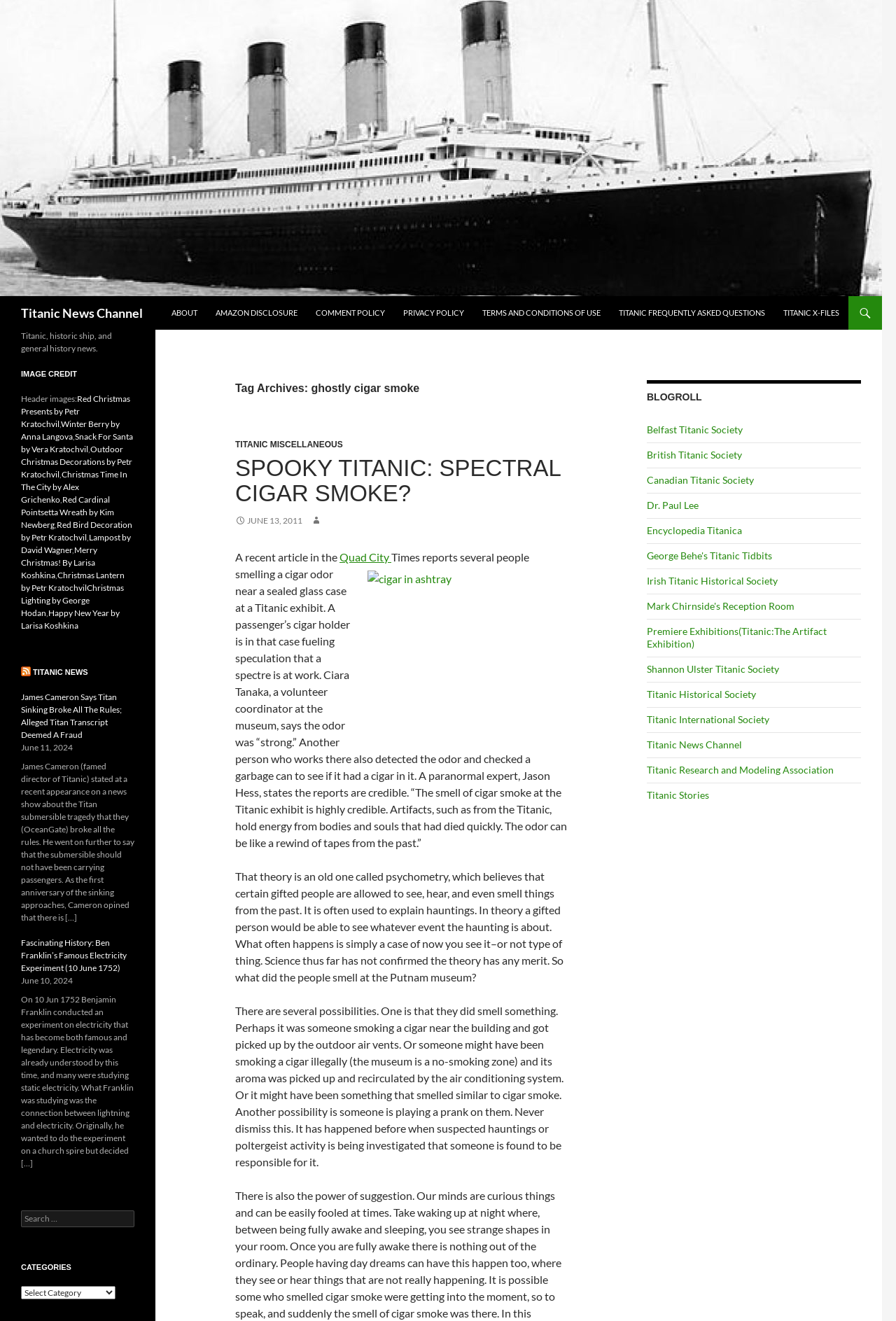Kindly determine the bounding box coordinates of the area that needs to be clicked to fulfill this instruction: "visit the contact page".

None